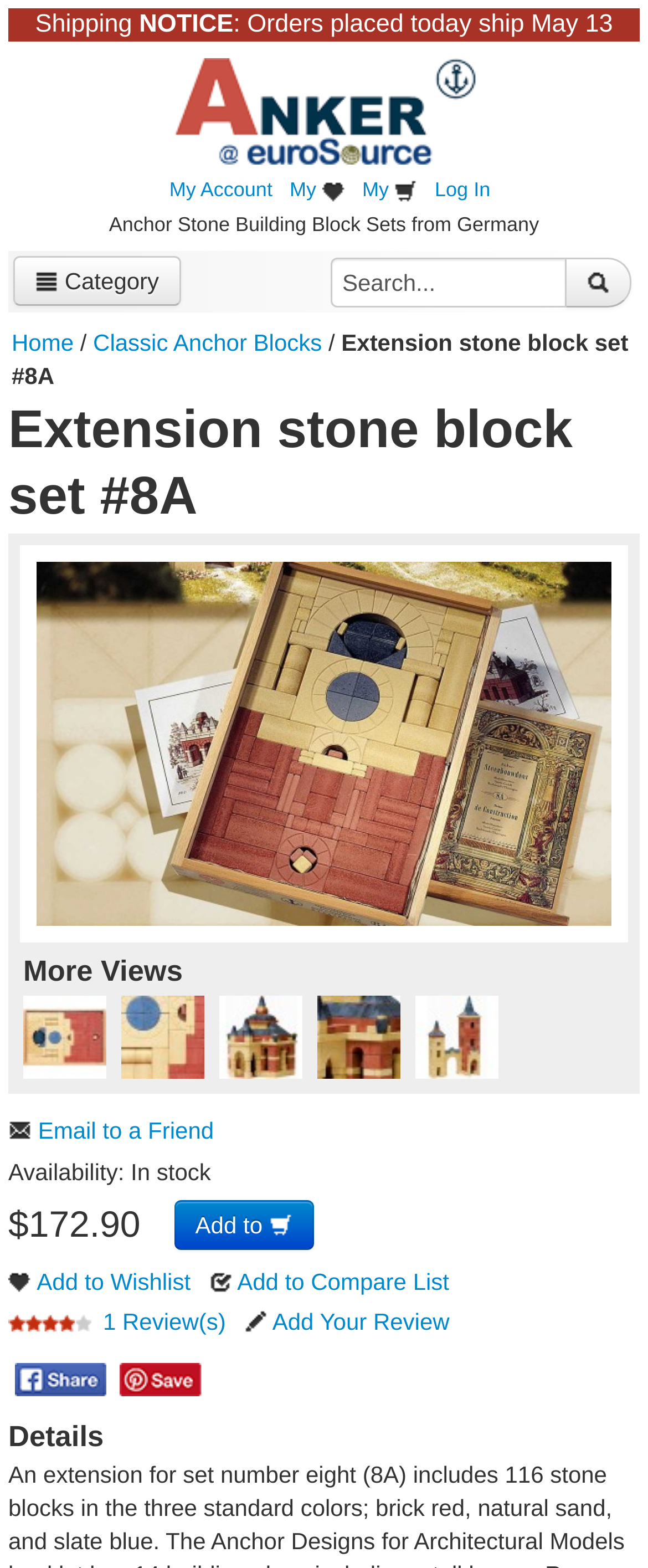Determine the bounding box coordinates of the clickable element to complete this instruction: "Search for products". Provide the coordinates in the format of four float numbers between 0 and 1, [left, top, right, bottom].

[0.51, 0.164, 0.874, 0.196]